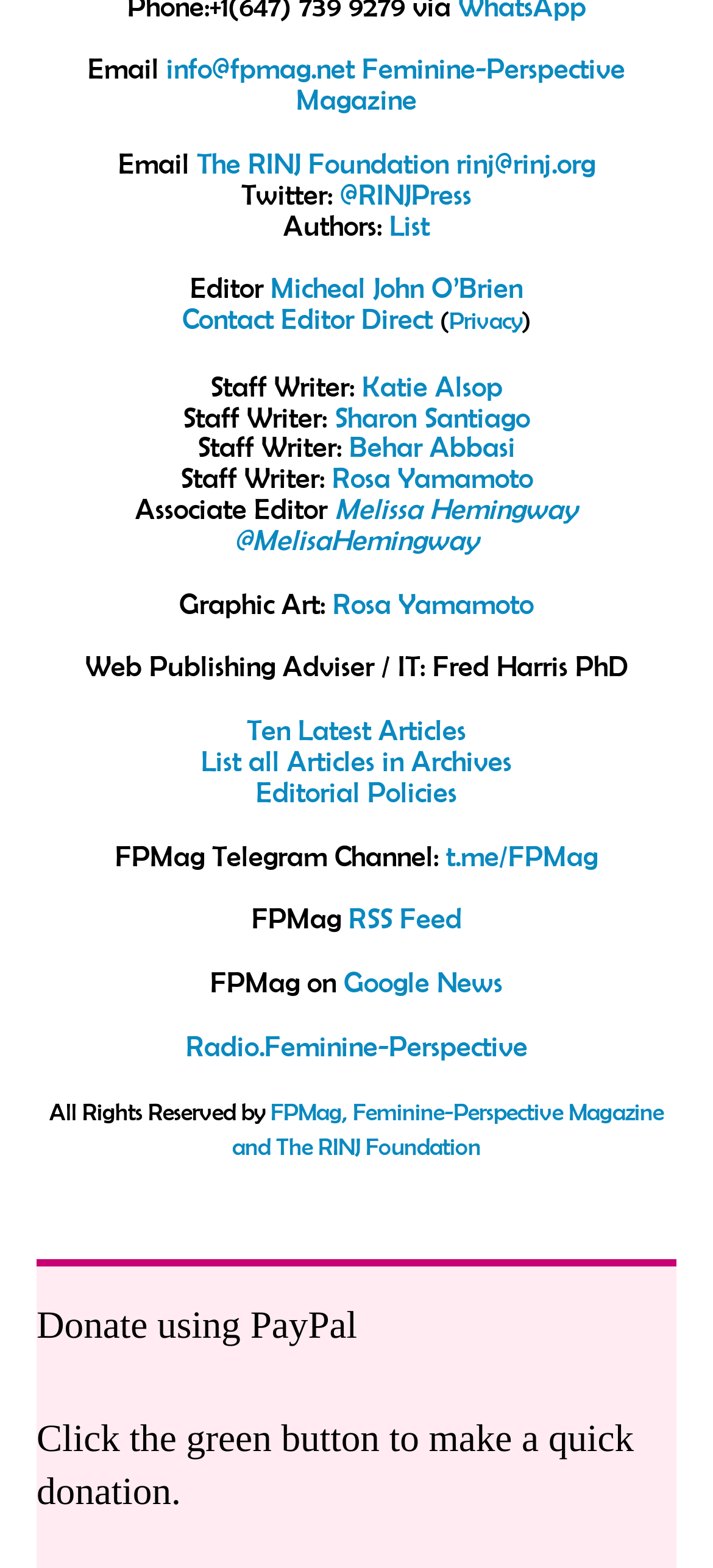Locate the bounding box coordinates of the element to click to perform the following action: 'View the latest articles'. The coordinates should be given as four float values between 0 and 1, in the form of [left, top, right, bottom].

[0.346, 0.455, 0.654, 0.476]